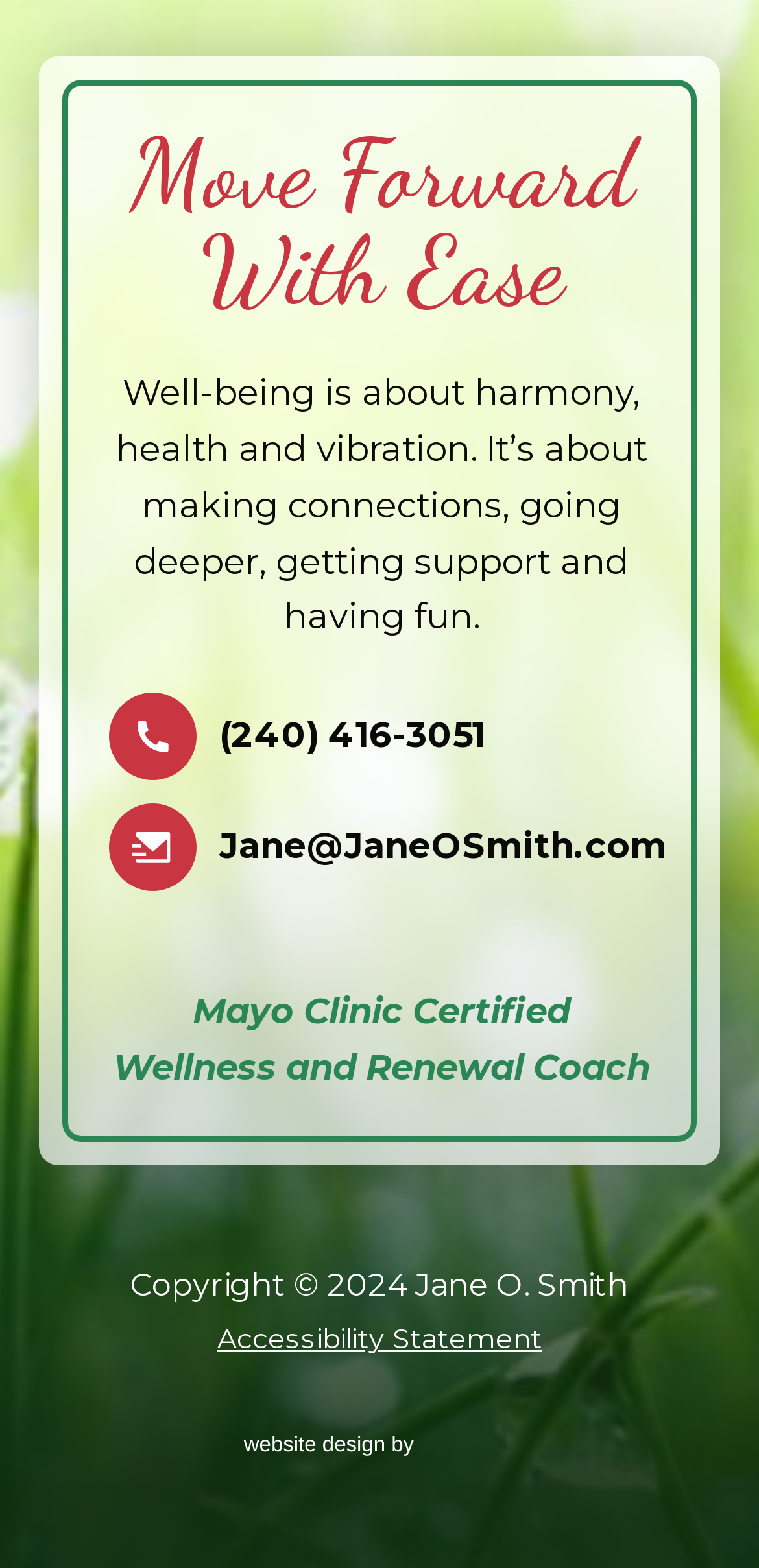What is the year of the copyright?
Please craft a detailed and exhaustive response to the question.

I found the year of the copyright by looking at the static text that says 'Copyright © 2024'.